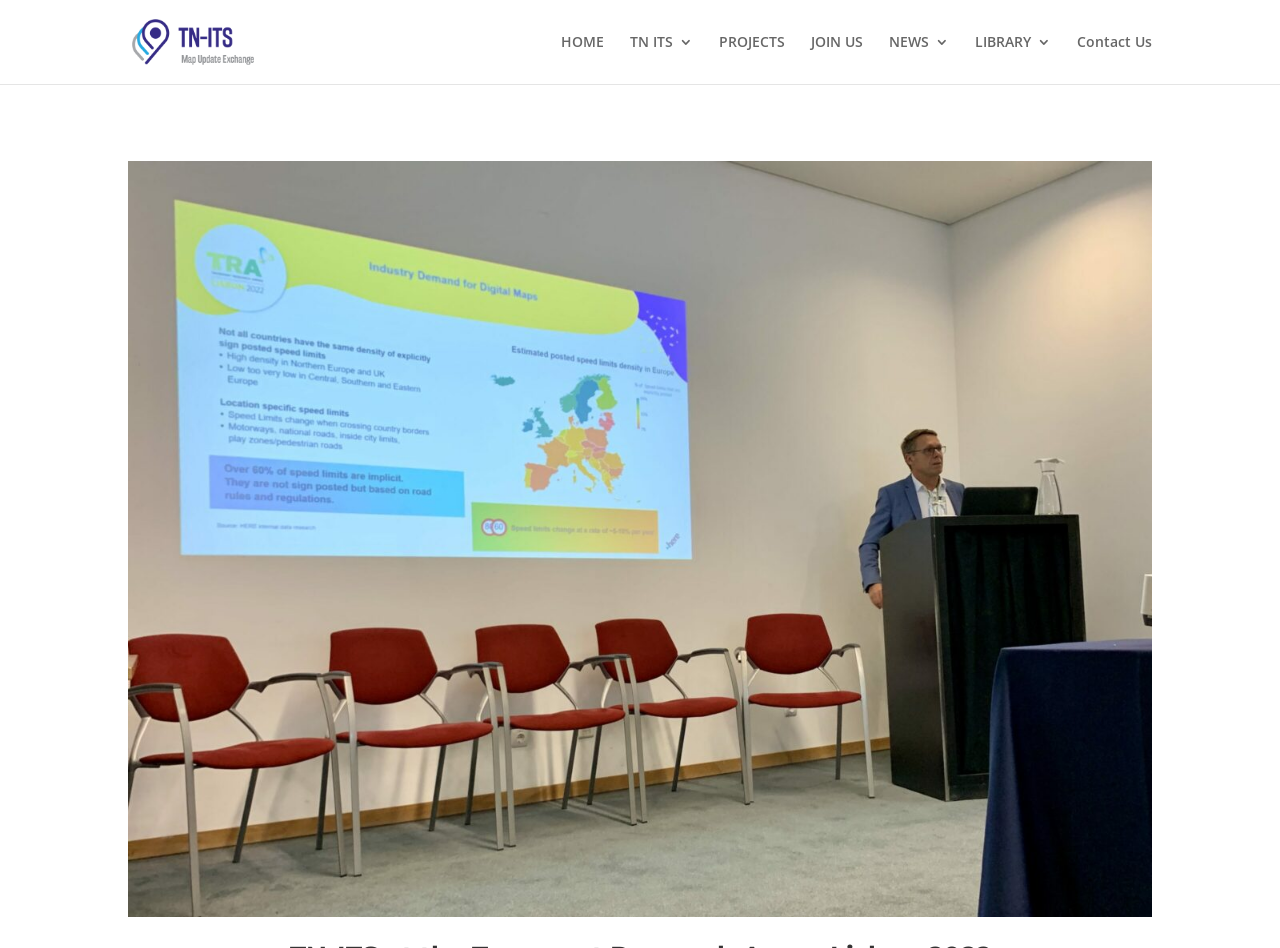Please extract the title of the webpage.

TN-ITS at the Transport Research Arena Lisbon 2022